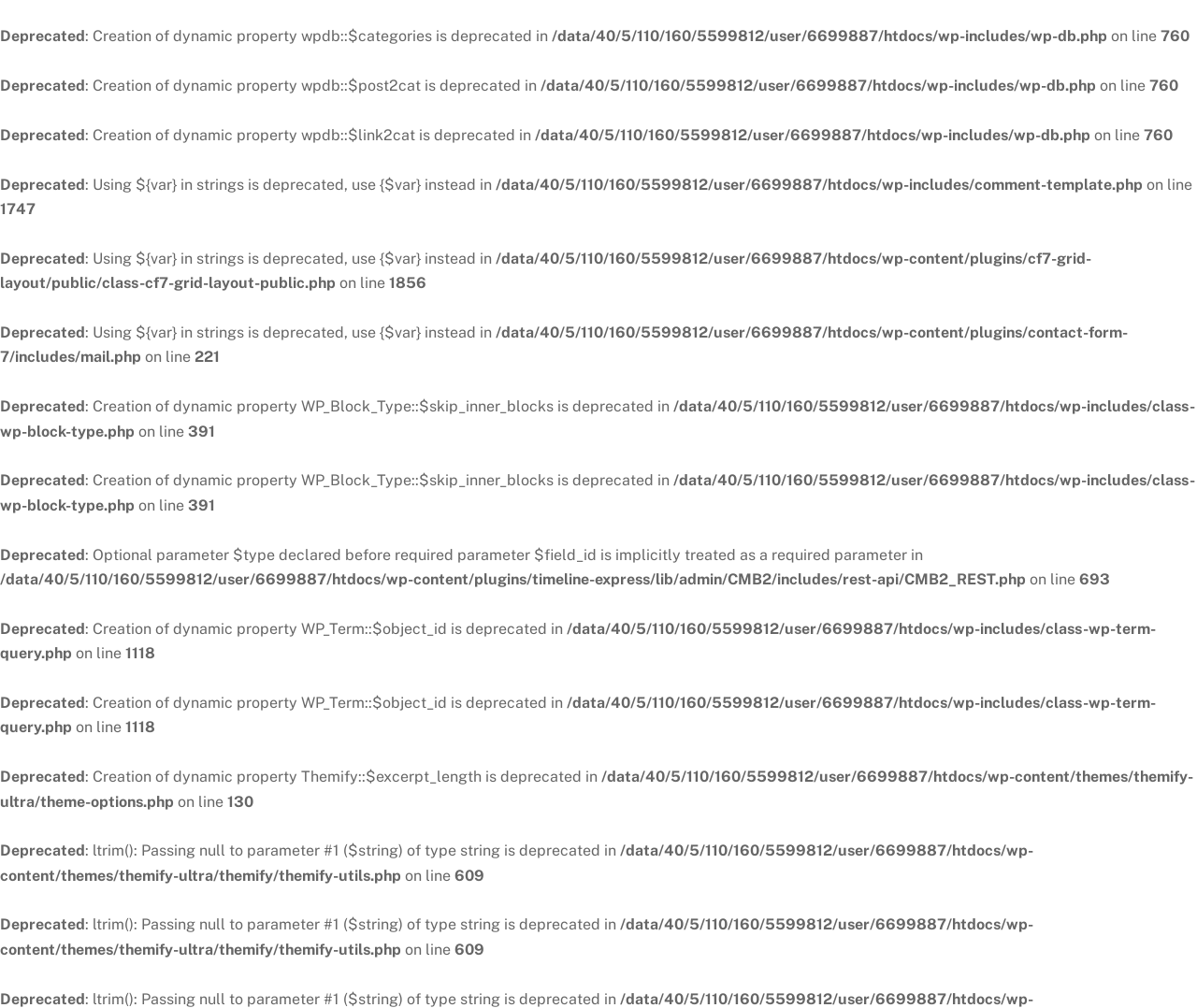Answer the following inquiry with a single word or phrase:
On which line number is the second error located?

760